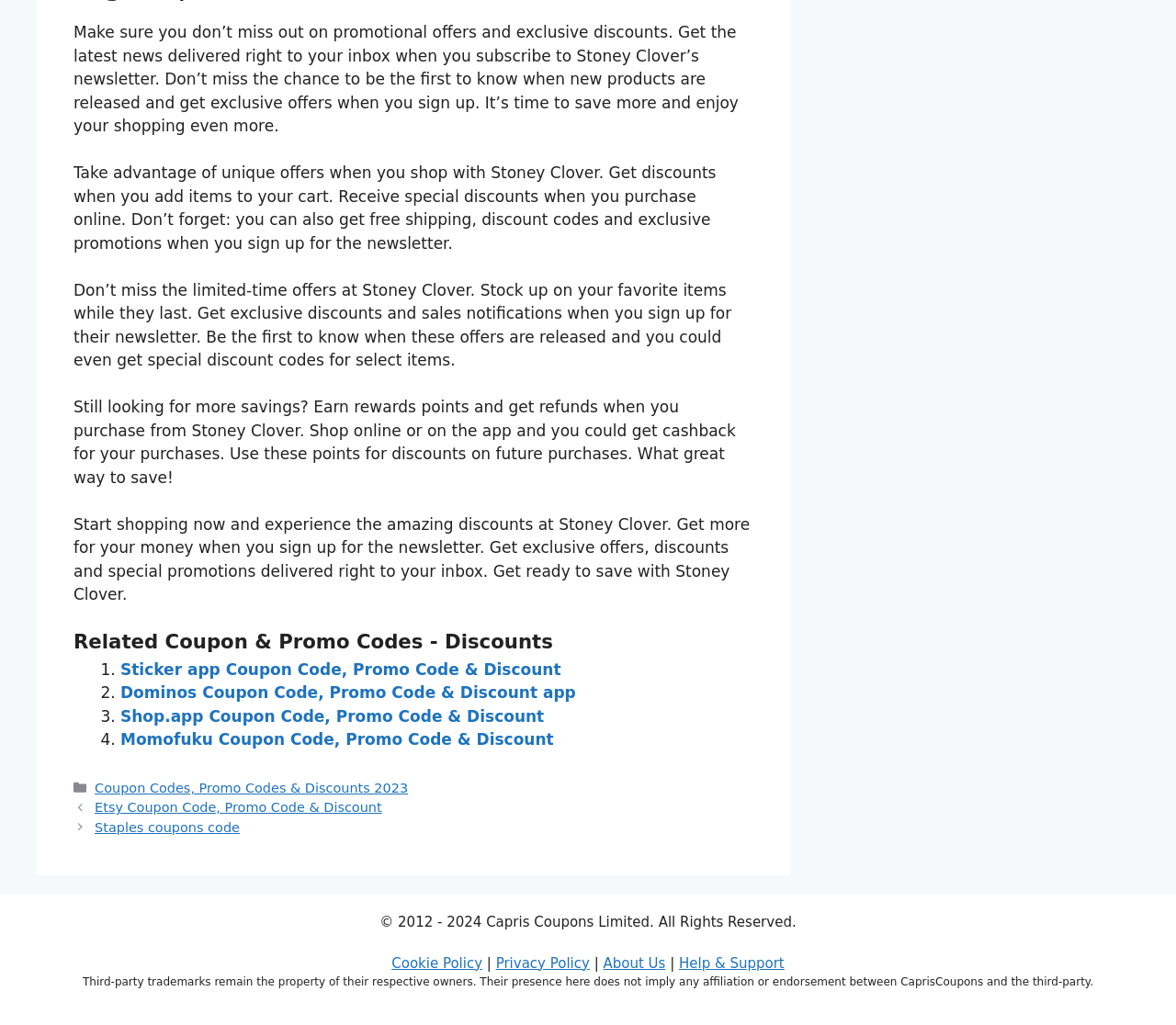Can you determine the bounding box coordinates of the area that needs to be clicked to fulfill the following instruction: "Get Help & Support"?

[0.577, 0.931, 0.667, 0.948]